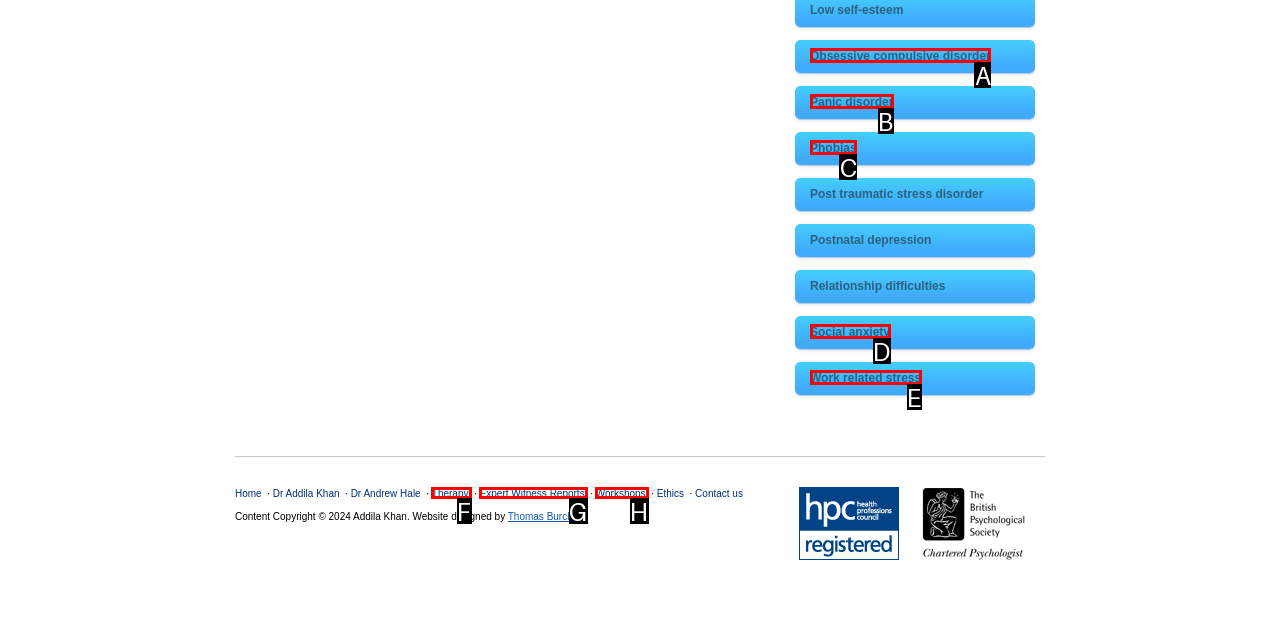Choose the UI element that best aligns with the description: Expert Witness Reports
Respond with the letter of the chosen option directly.

G